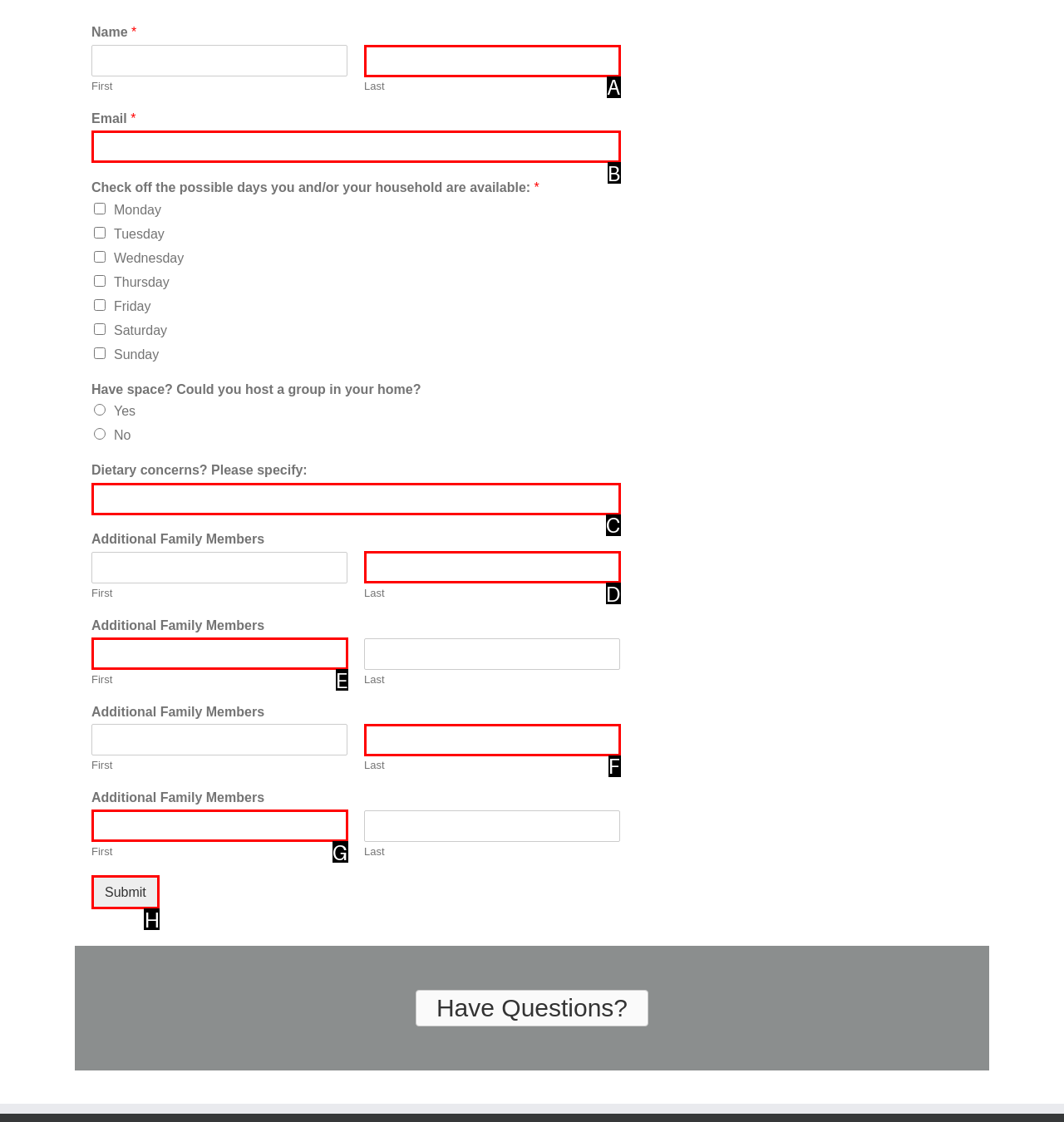Select the UI element that should be clicked to execute the following task: Enter your email address
Provide the letter of the correct choice from the given options.

B